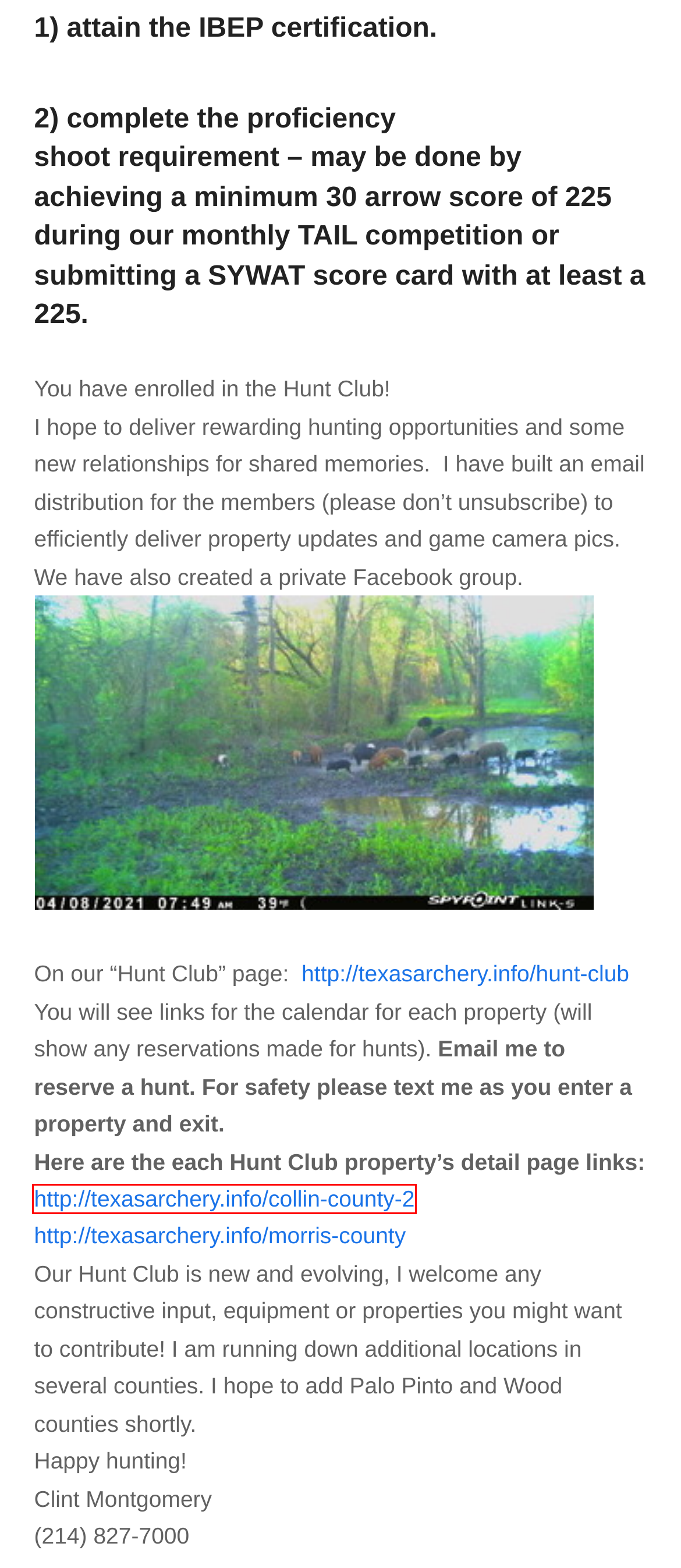You are looking at a screenshot of a webpage with a red bounding box around an element. Determine the best matching webpage description for the new webpage resulting from clicking the element in the red bounding box. Here are the descriptions:
A. TAIL
B. Hunt Club
C. Membership
D. Texas Archery – Texans Archery Club & Texas Archery Academy (501c3)
E. Ranges
F. On Target Fund
G. Morris County
H. Collin County

H